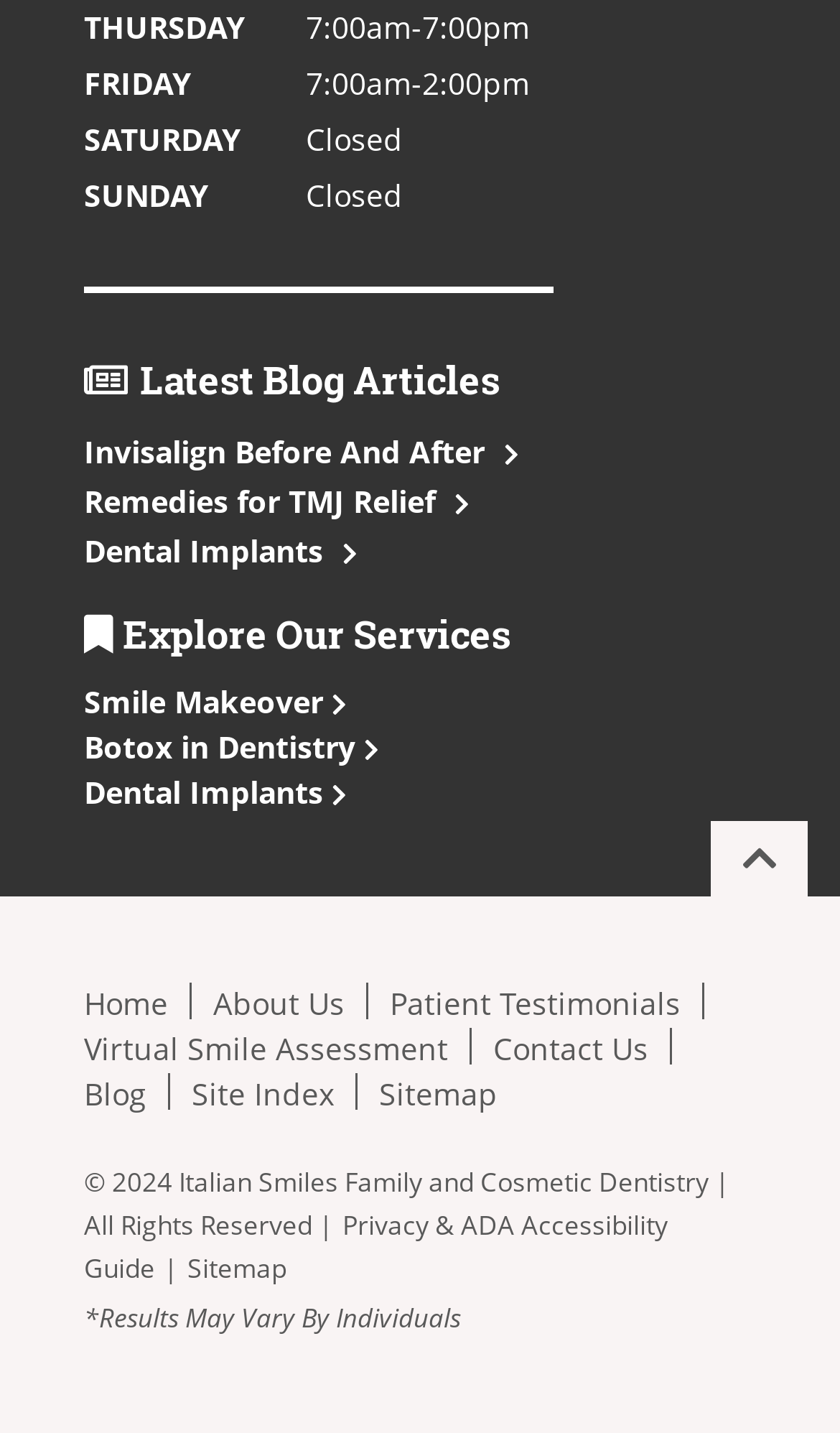Given the description of a UI element: "Privacy & ADA Accessibility Guide", identify the bounding box coordinates of the matching element in the webpage screenshot.

[0.1, 0.843, 0.795, 0.898]